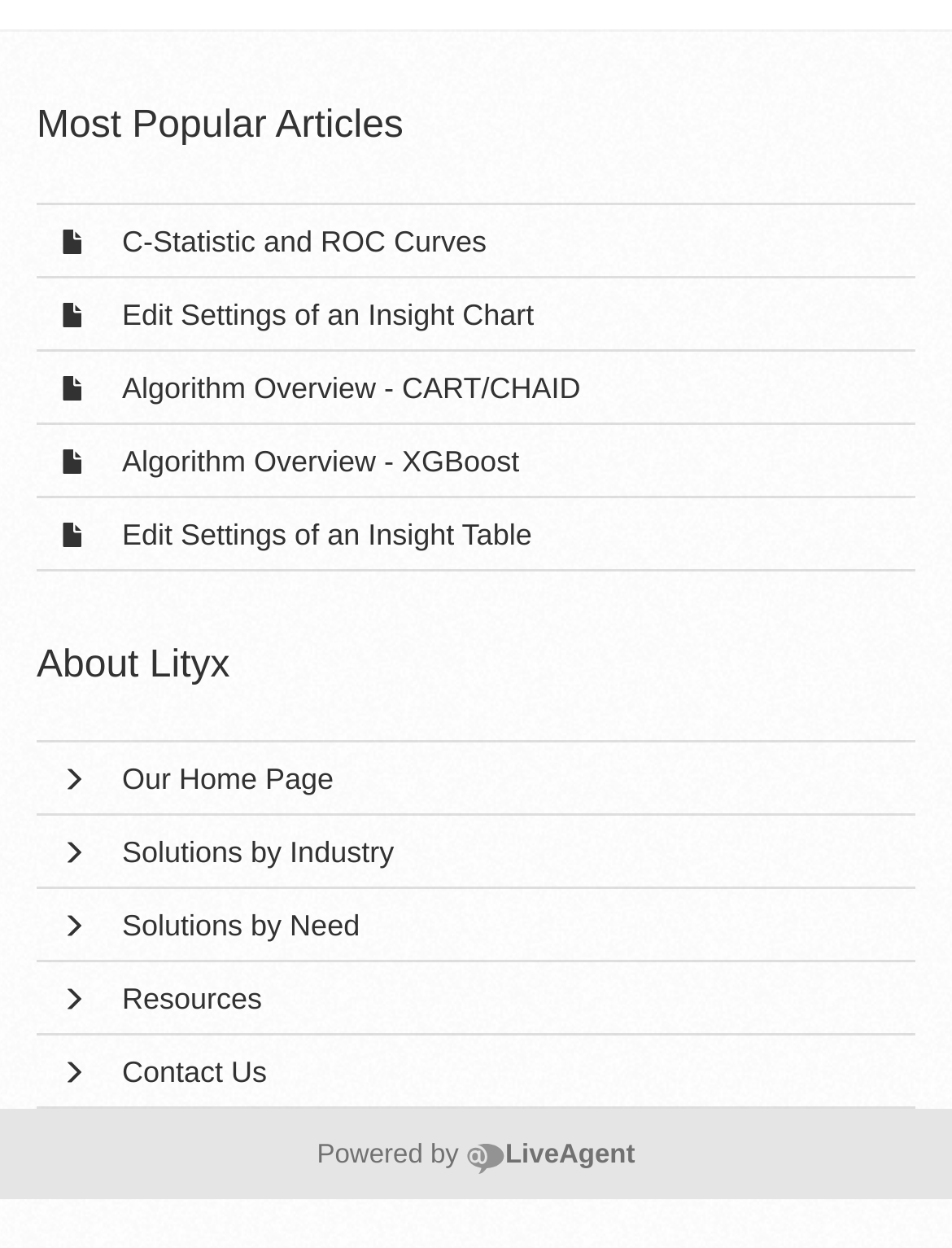What is the text next to 'Powered by'?
Using the image as a reference, answer the question with a short word or phrase.

LiveAgent